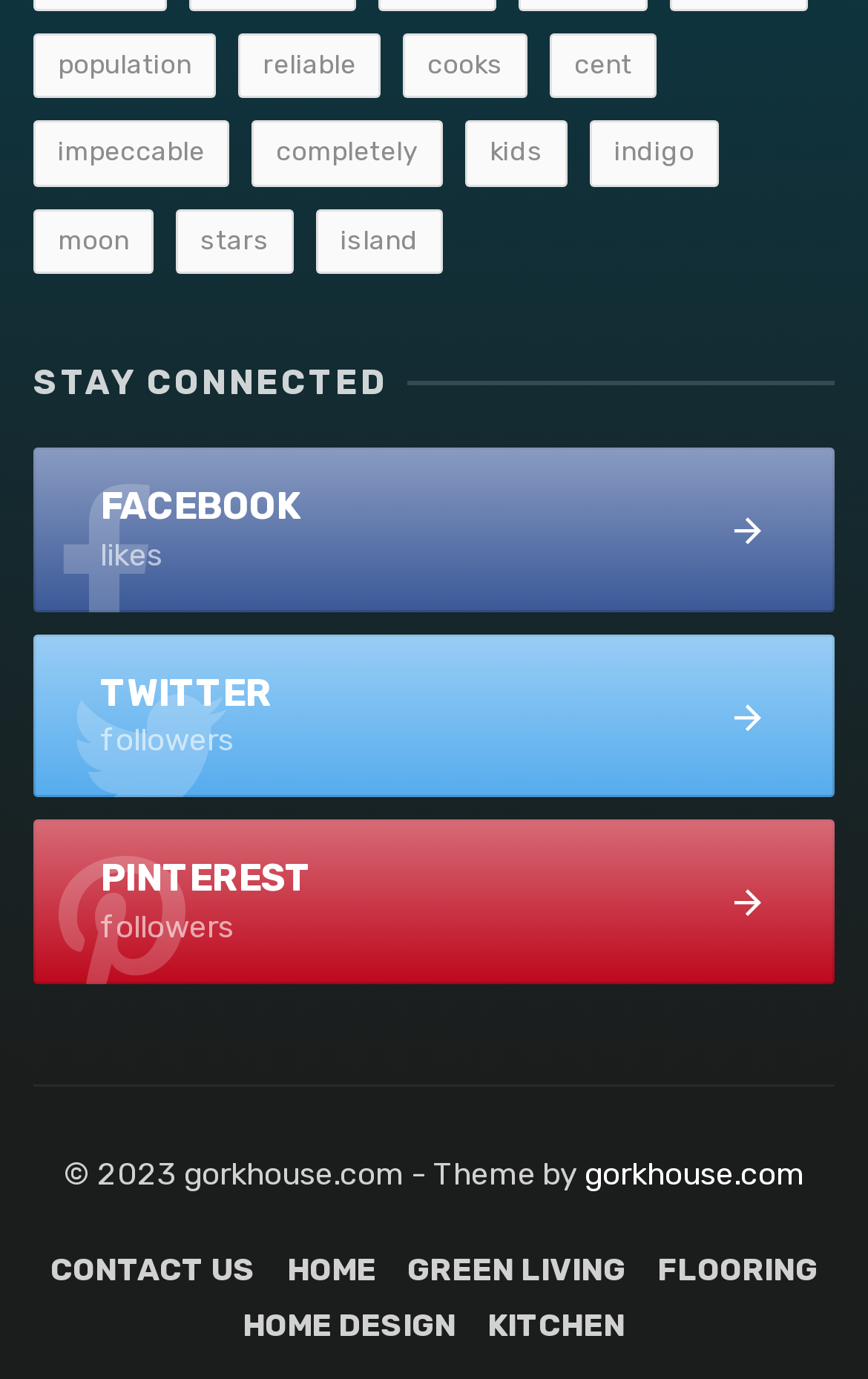Determine the bounding box coordinates for the UI element described. Format the coordinates as (top-left x, top-left y, bottom-right x, bottom-right y) and ensure all values are between 0 and 1. Element description: Sitemap

None